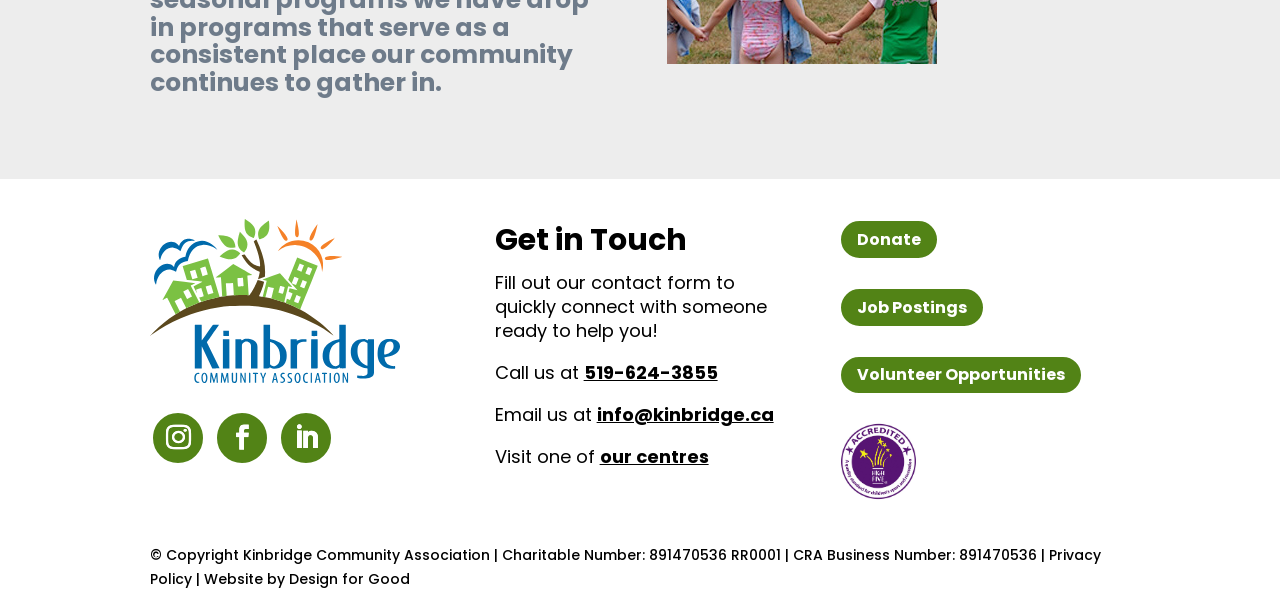What is the time of Drop in CCRC Cricket in the Garden?
Based on the screenshot, answer the question with a single word or phrase.

1:00 pm-2:00 pm